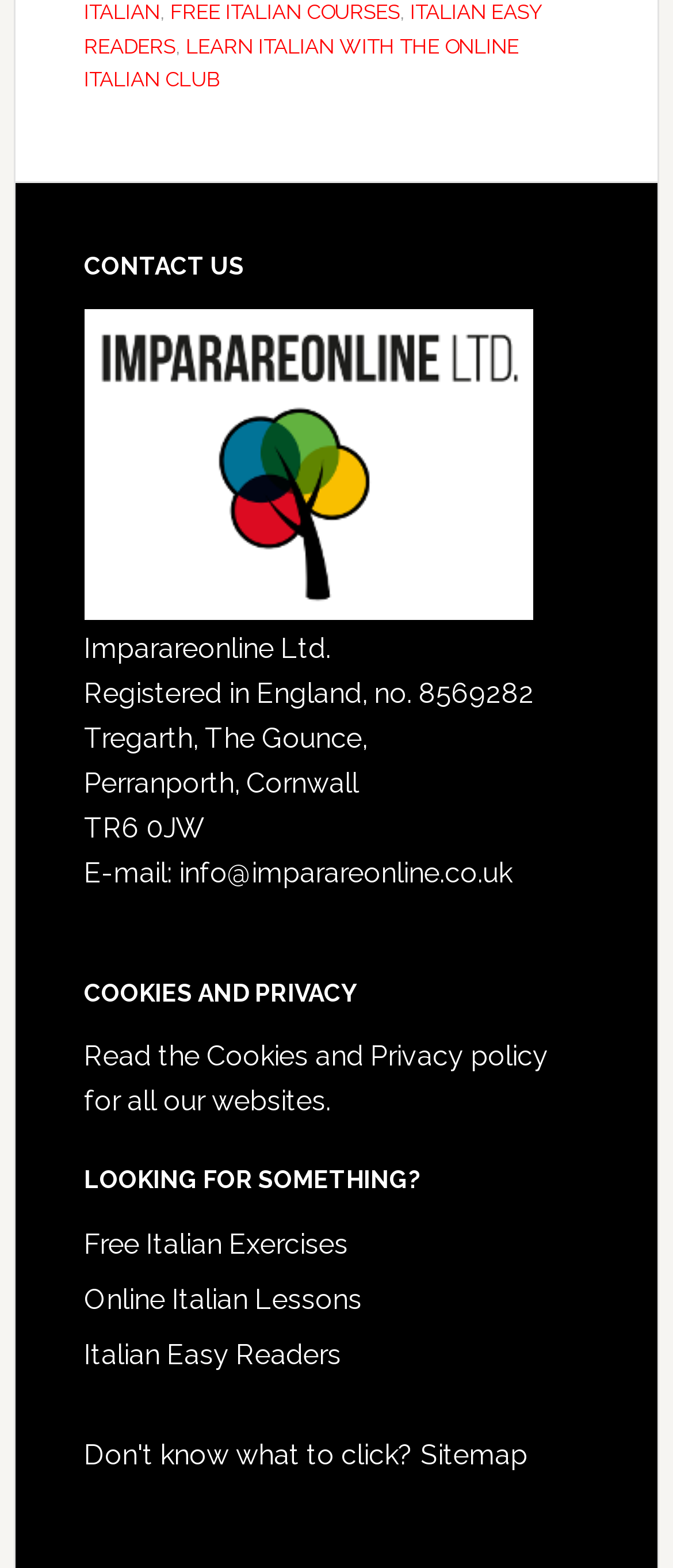Pinpoint the bounding box coordinates of the element that must be clicked to accomplish the following instruction: "Visit the 'ITALIAN EASY READERS' page". The coordinates should be in the format of four float numbers between 0 and 1, i.e., [left, top, right, bottom].

[0.125, 0.0, 0.805, 0.037]